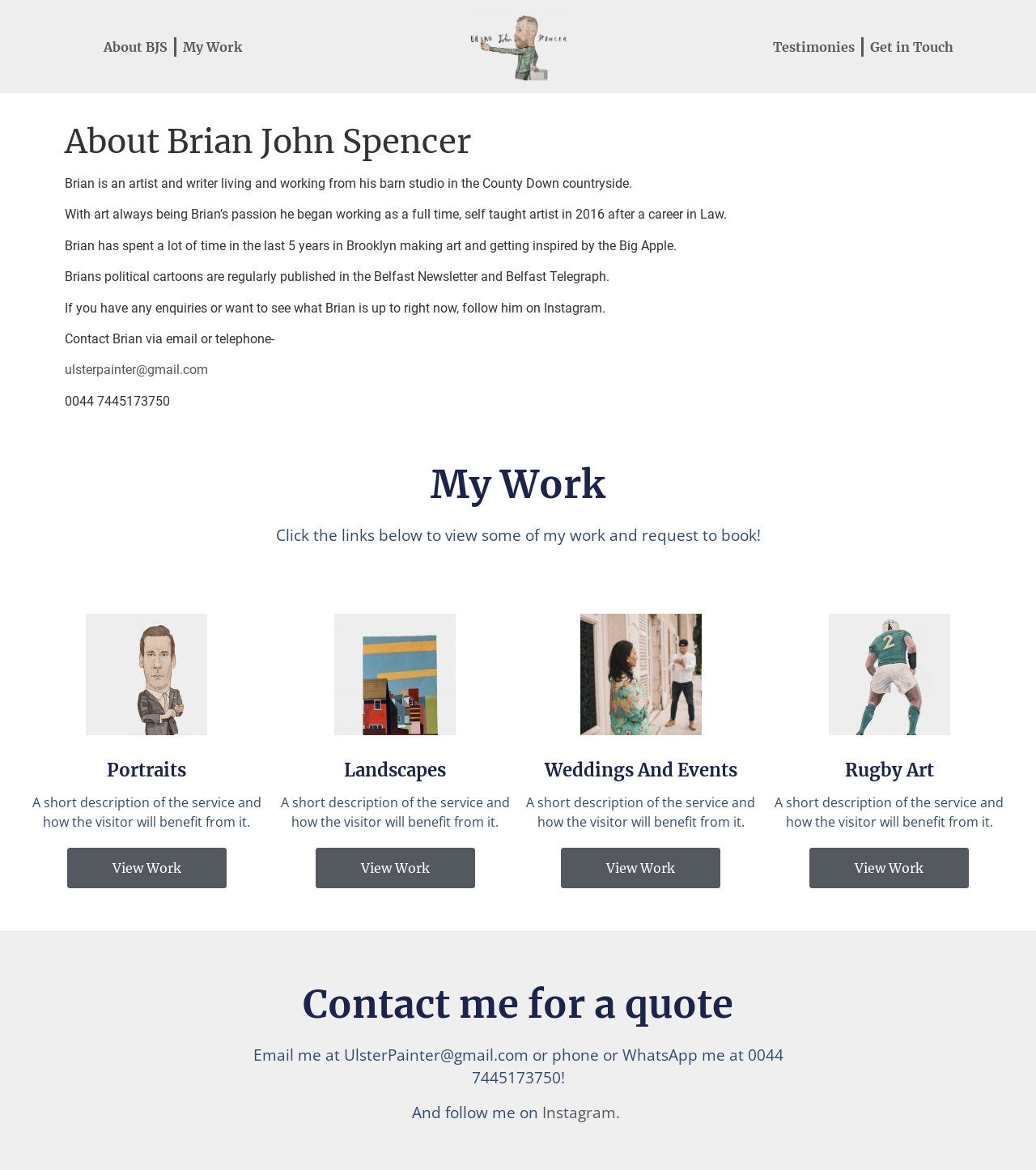How can you follow Brian?
Please use the image to deliver a detailed and complete answer.

According to the webpage, you can follow Brian on Instagram. This information is provided in the StaticText element with ID 220 and the link element with ID 177.